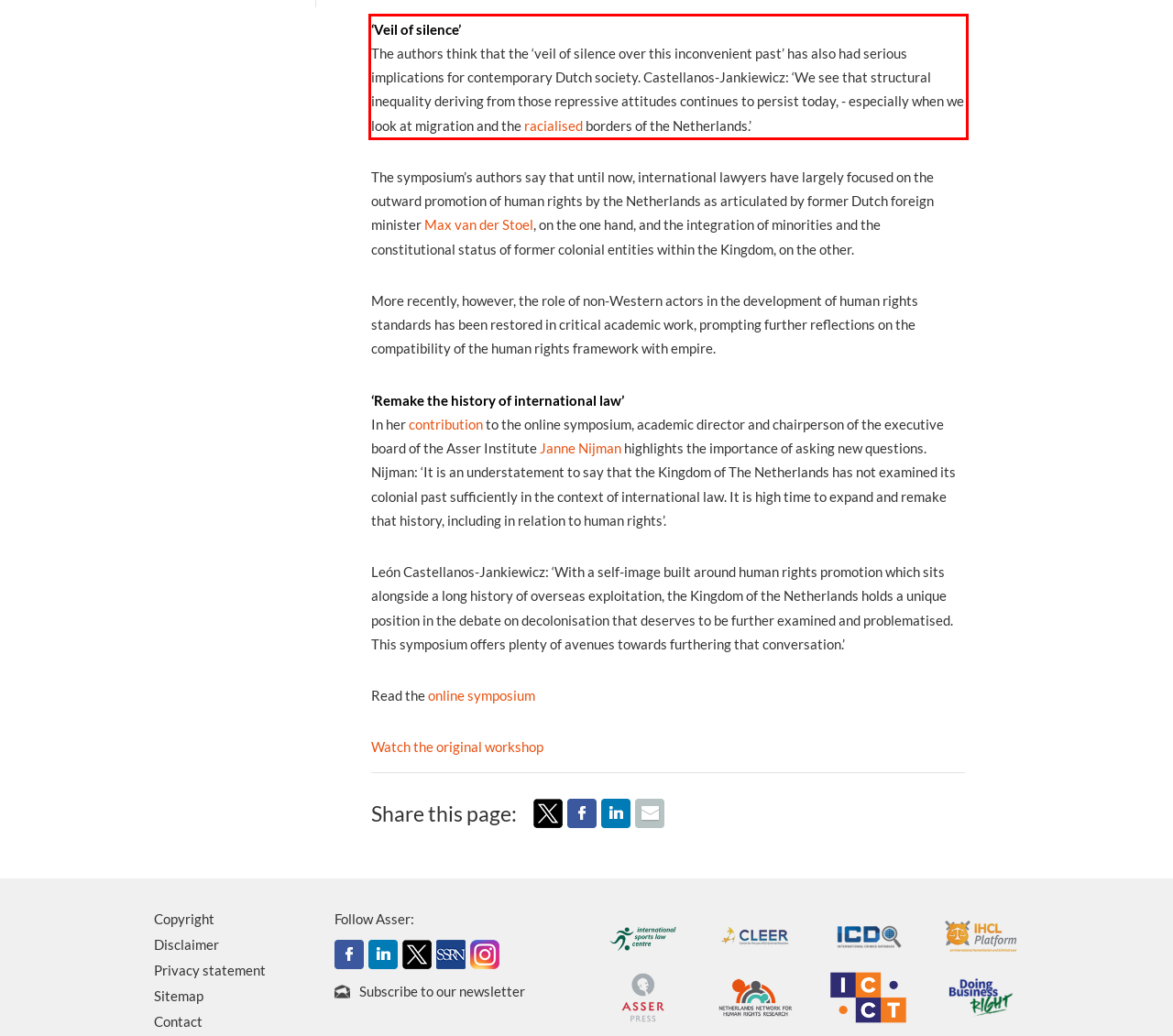Extract and provide the text found inside the red rectangle in the screenshot of the webpage.

‘Veil of silence’ The authors think that the ‘veil of silence over this inconvenient past’ has also had serious implications for contemporary Dutch society. Castellanos-Jankiewicz: ‘We see that structural inequality deriving from those repressive attitudes continues to persist today, - especially when we look at migration and the racialised borders of the Netherlands.’